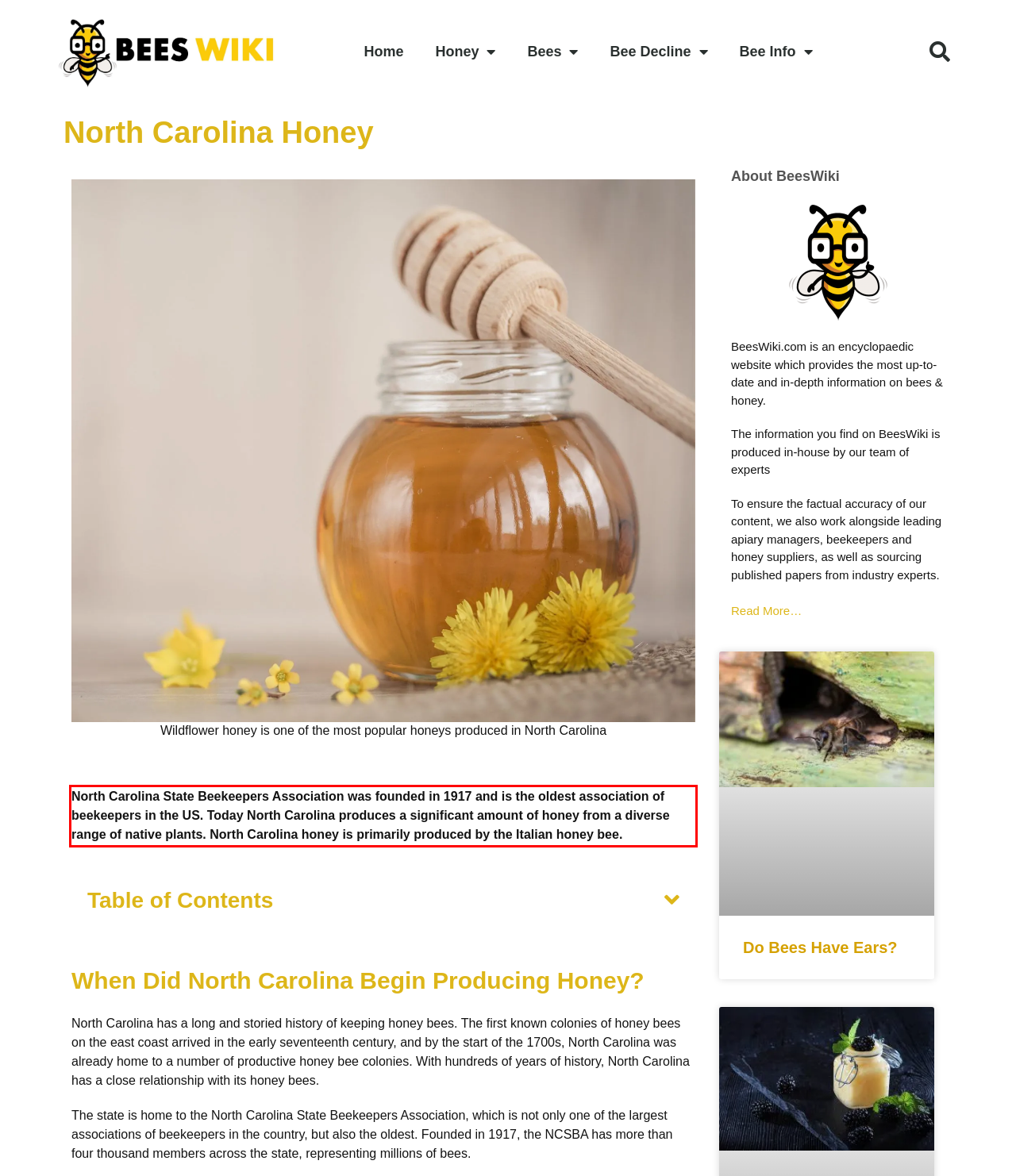You are provided with a screenshot of a webpage featuring a red rectangle bounding box. Extract the text content within this red bounding box using OCR.

North Carolina State Beekeepers Association was founded in 1917 and is the oldest association of beekeepers in the US. Today North Carolina produces a significant amount of honey from a diverse range of native plants. North Carolina honey is primarily produced by the Italian honey bee.